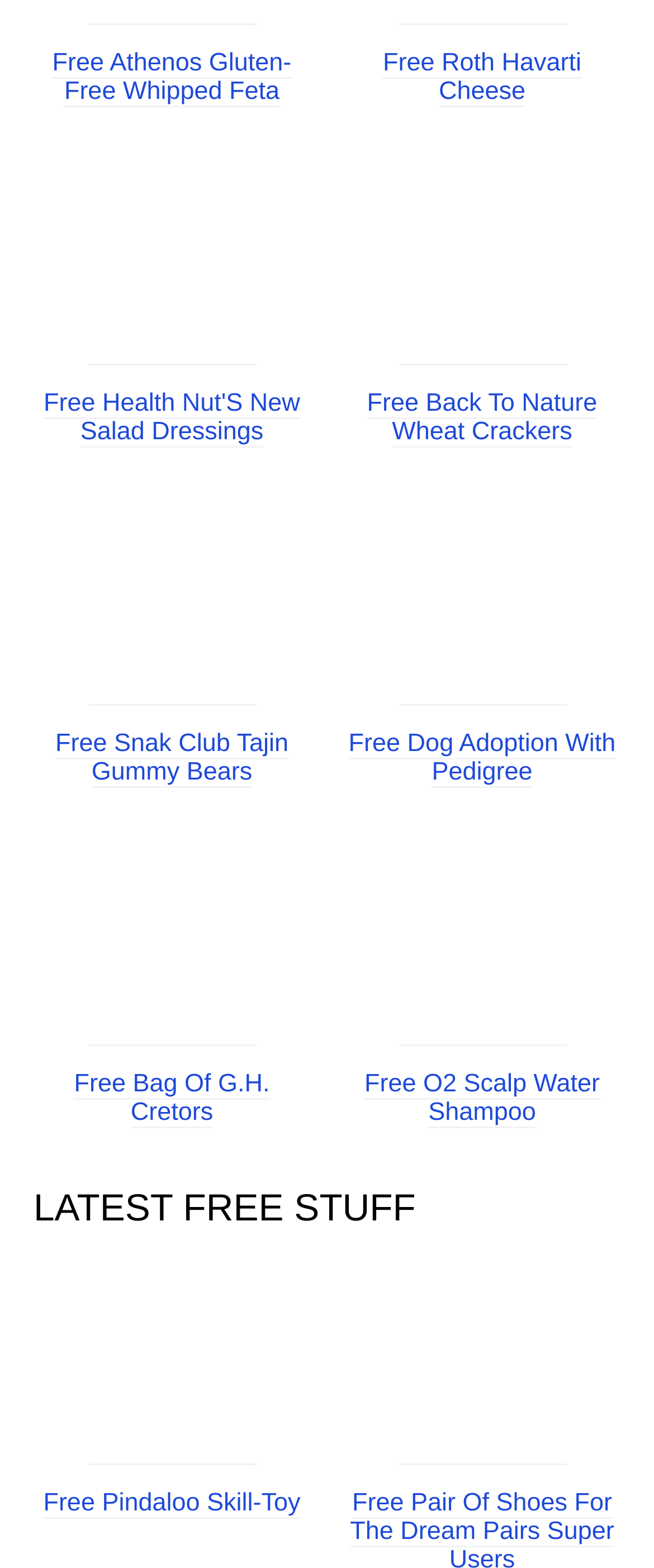Locate the bounding box coordinates of the area that needs to be clicked to fulfill the following instruction: "Read News". The coordinates should be in the format of four float numbers between 0 and 1, namely [left, top, right, bottom].

None